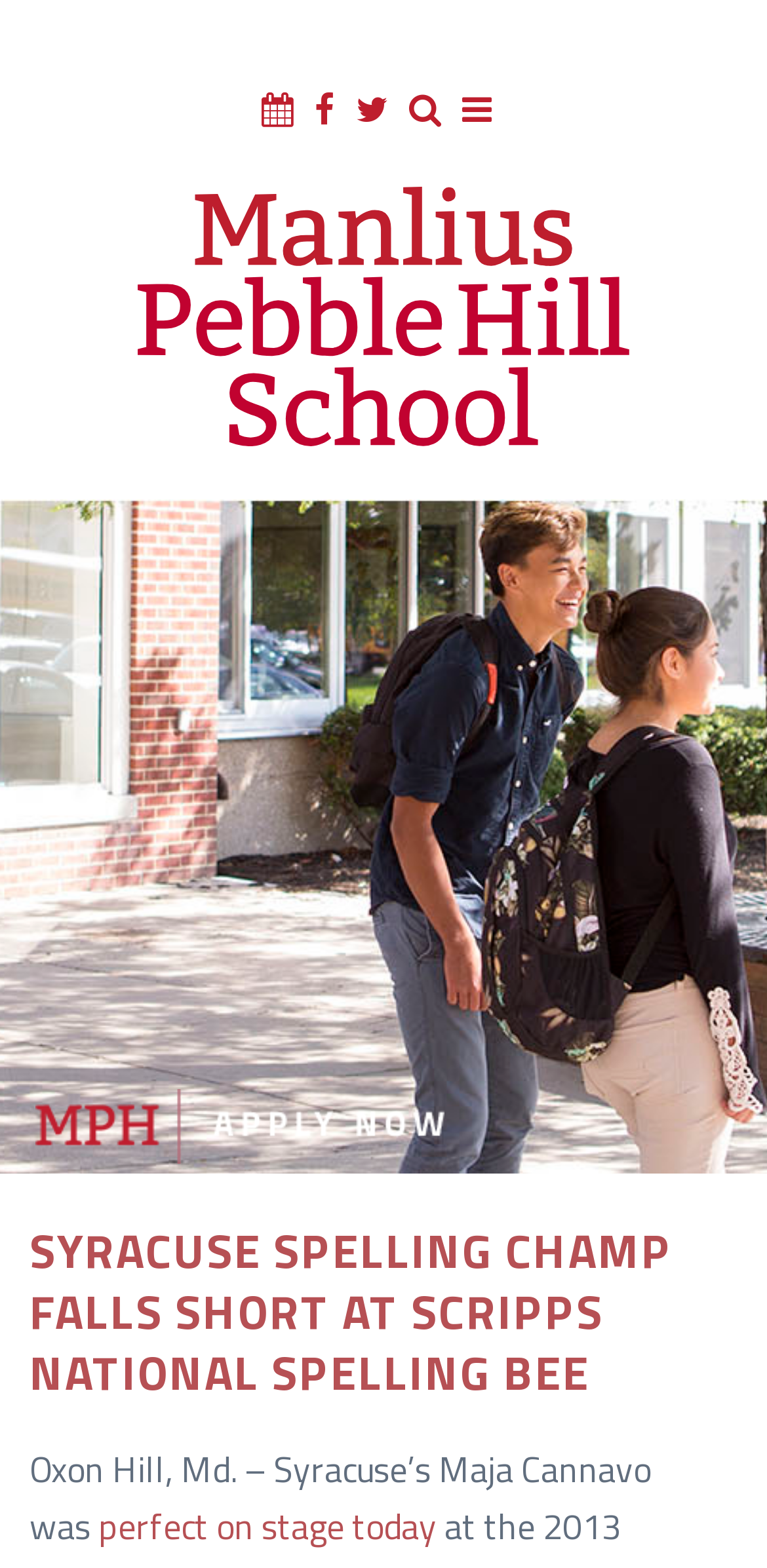How many links are above the main heading?
Please provide a single word or phrase in response based on the screenshot.

5